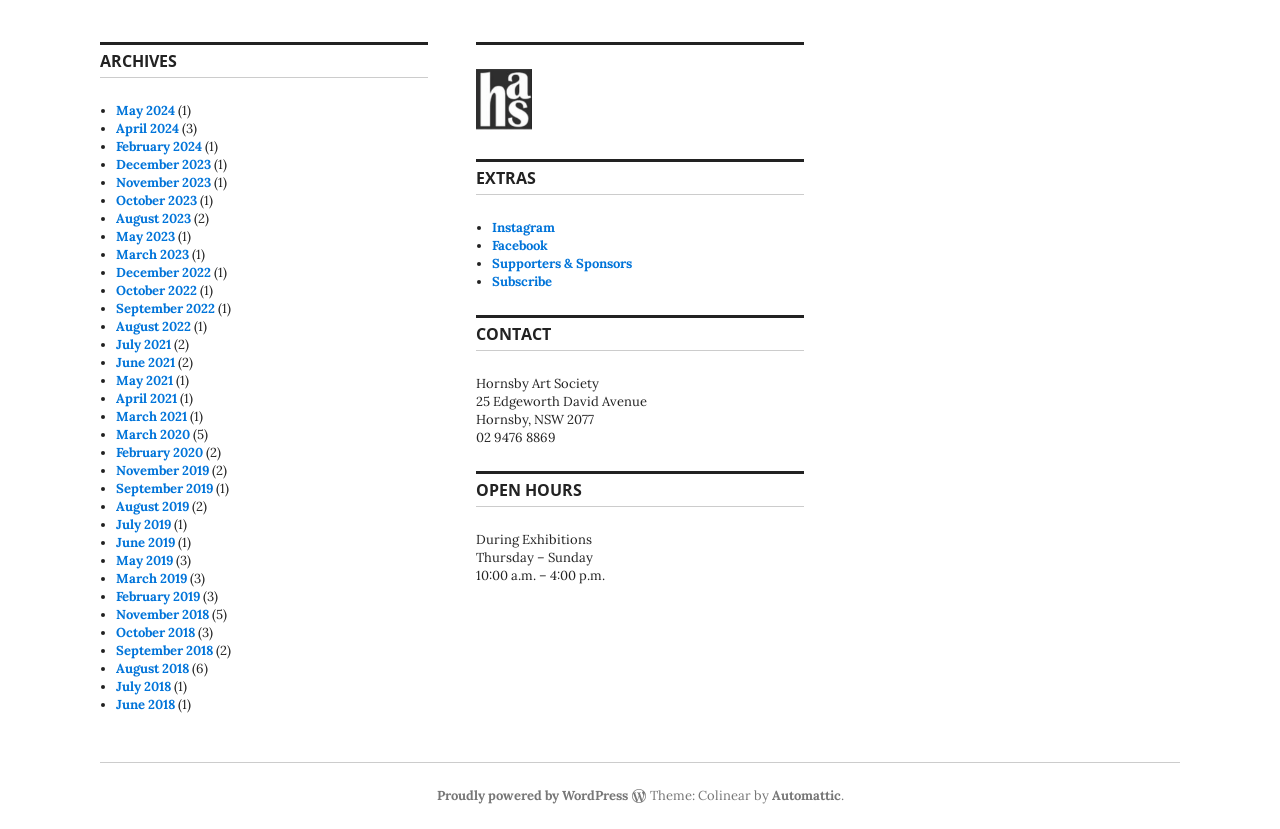Extract the bounding box coordinates of the UI element described by: "June 2021". The coordinates should include four float numbers ranging from 0 to 1, e.g., [left, top, right, bottom].

[0.091, 0.427, 0.137, 0.448]